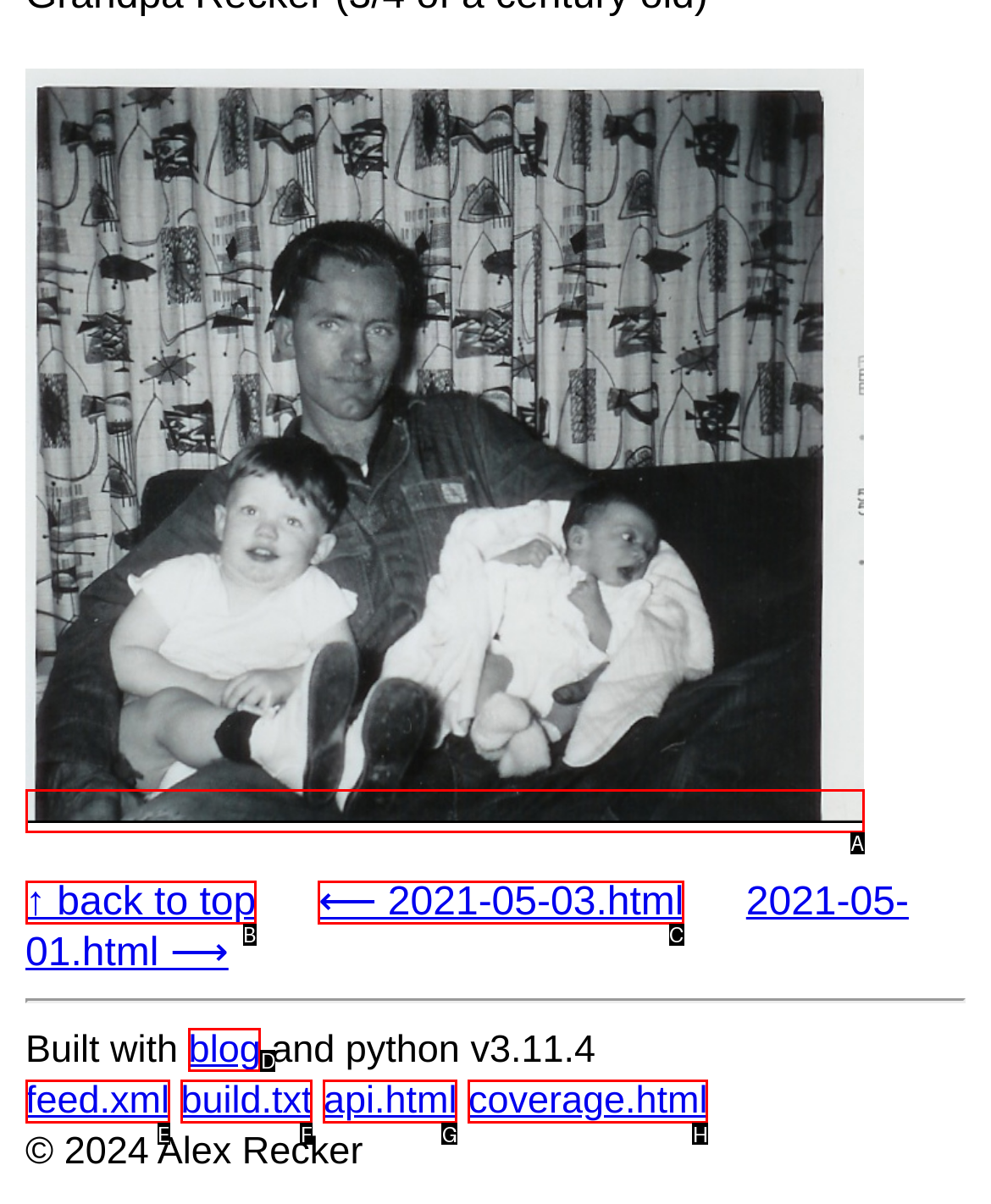Select the appropriate letter to fulfill the given instruction: view feed
Provide the letter of the correct option directly.

E